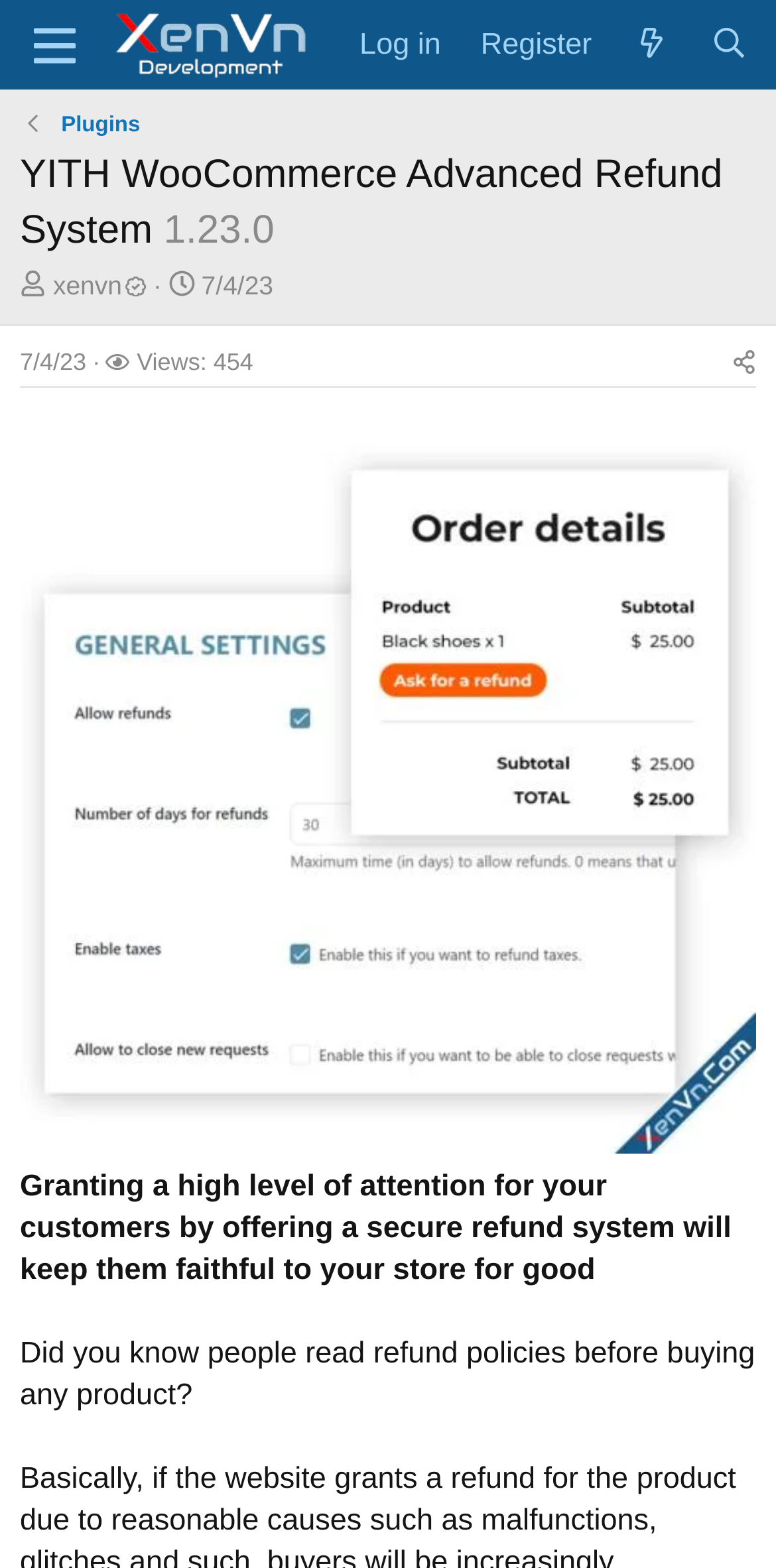Examine the screenshot and answer the question in as much detail as possible: What is the purpose of the refund system mentioned on the webpage?

I found the purpose of the refund system by reading the static text element on the webpage, which says 'Granting a high level of attention for your customers by offering a secure refund system will keep them faithful to your store for good'.